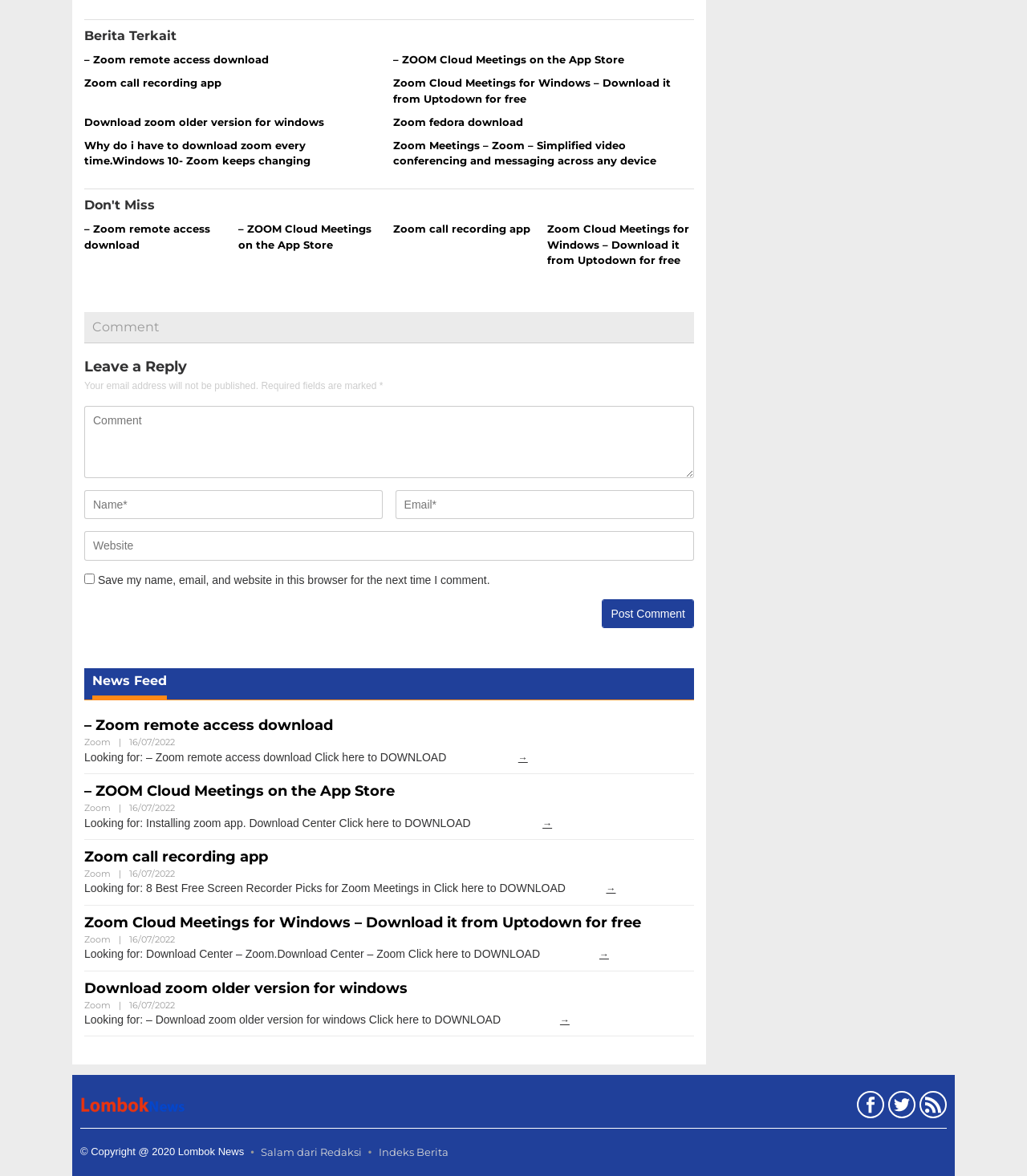What is the purpose of the comment section?
Provide a short answer using one word or a brief phrase based on the image.

To leave a reply